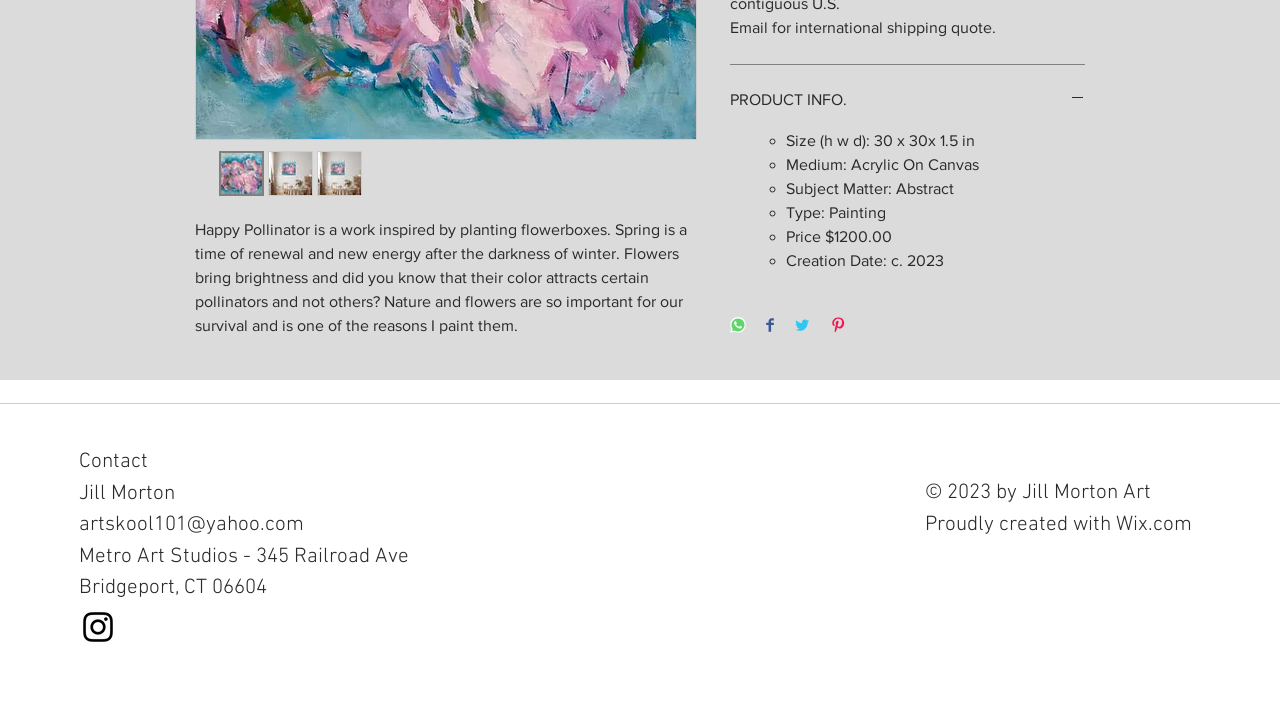Determine the bounding box for the UI element described here: "alt="Astro Society"".

None